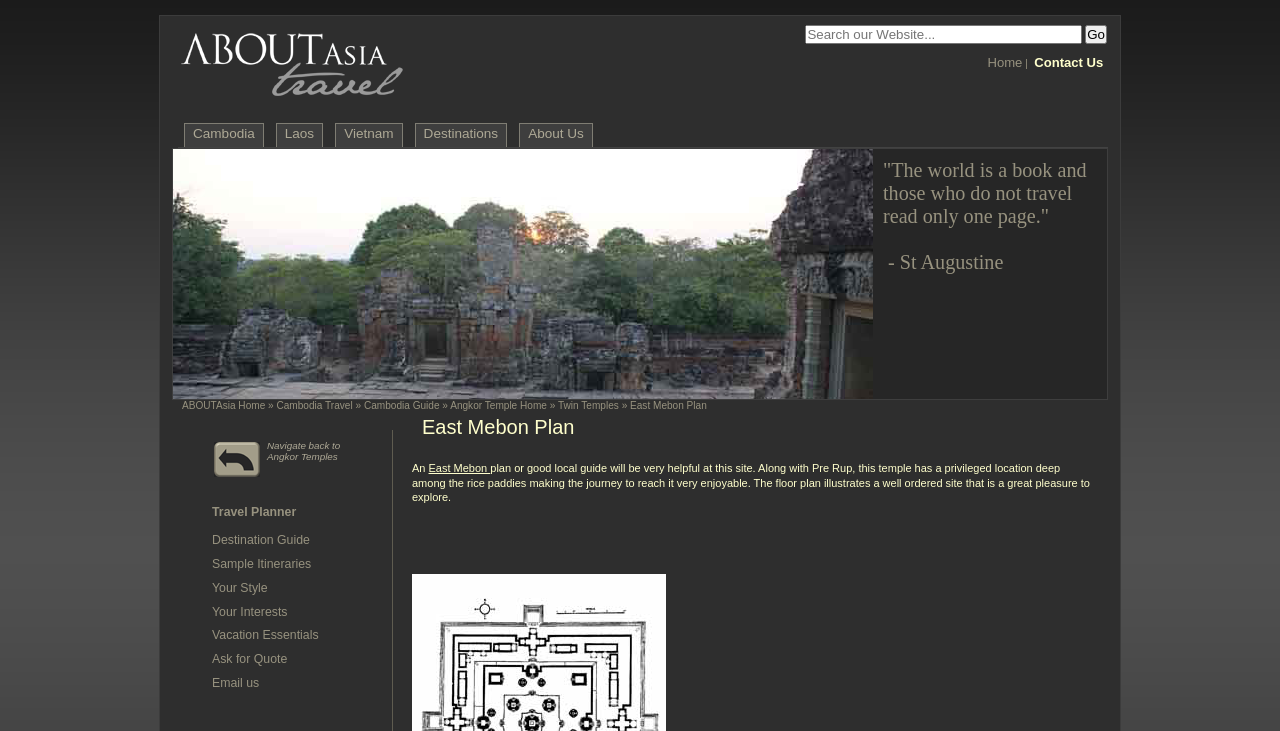Determine the bounding box coordinates for the UI element described. Format the coordinates as (top-left x, top-left y, bottom-right x, bottom-right y) and ensure all values are between 0 and 1. Element description: Destinations

[0.331, 0.172, 0.389, 0.193]